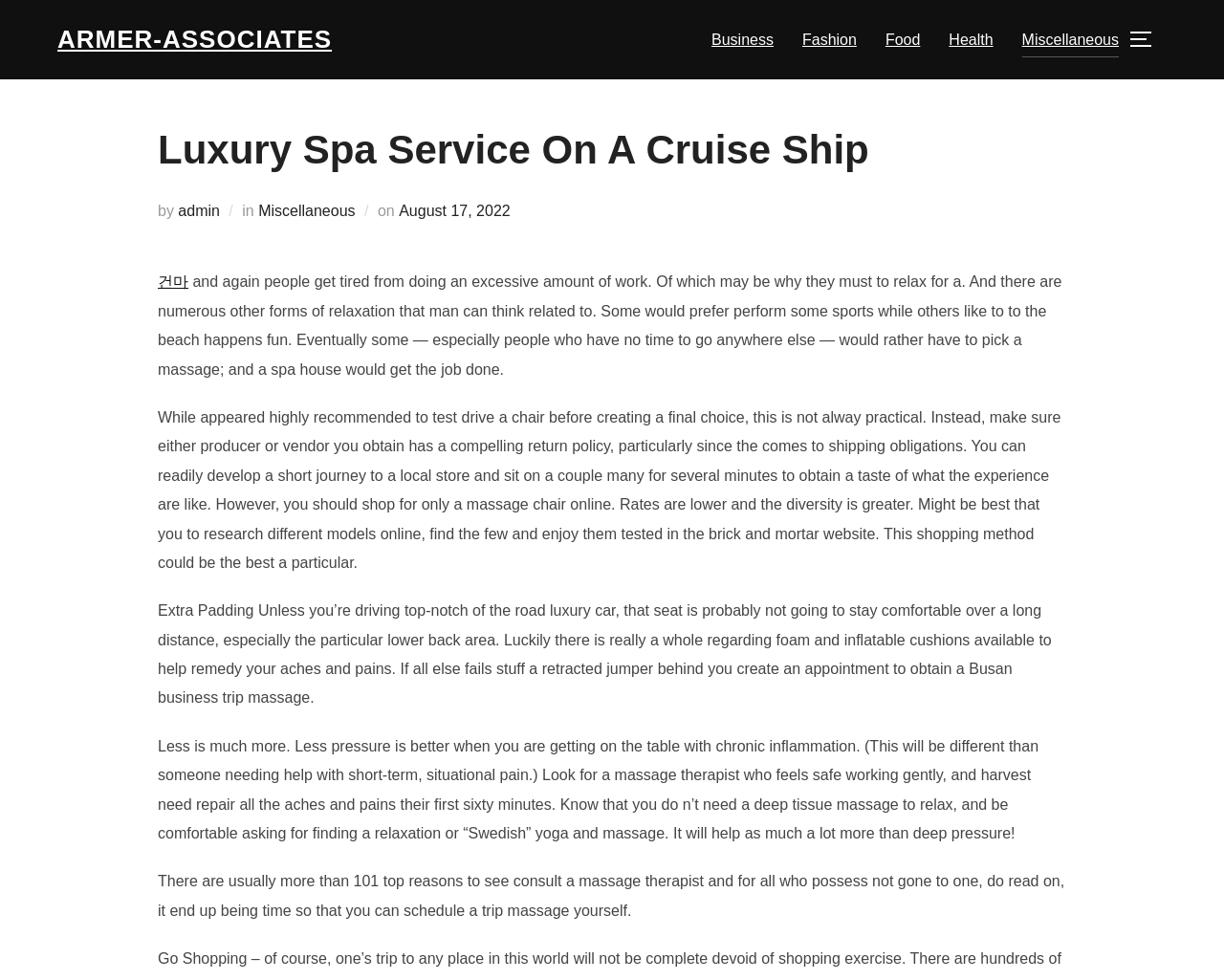Could you locate the bounding box coordinates for the section that should be clicked to accomplish this task: "Click on the '건마' link".

[0.129, 0.279, 0.154, 0.296]